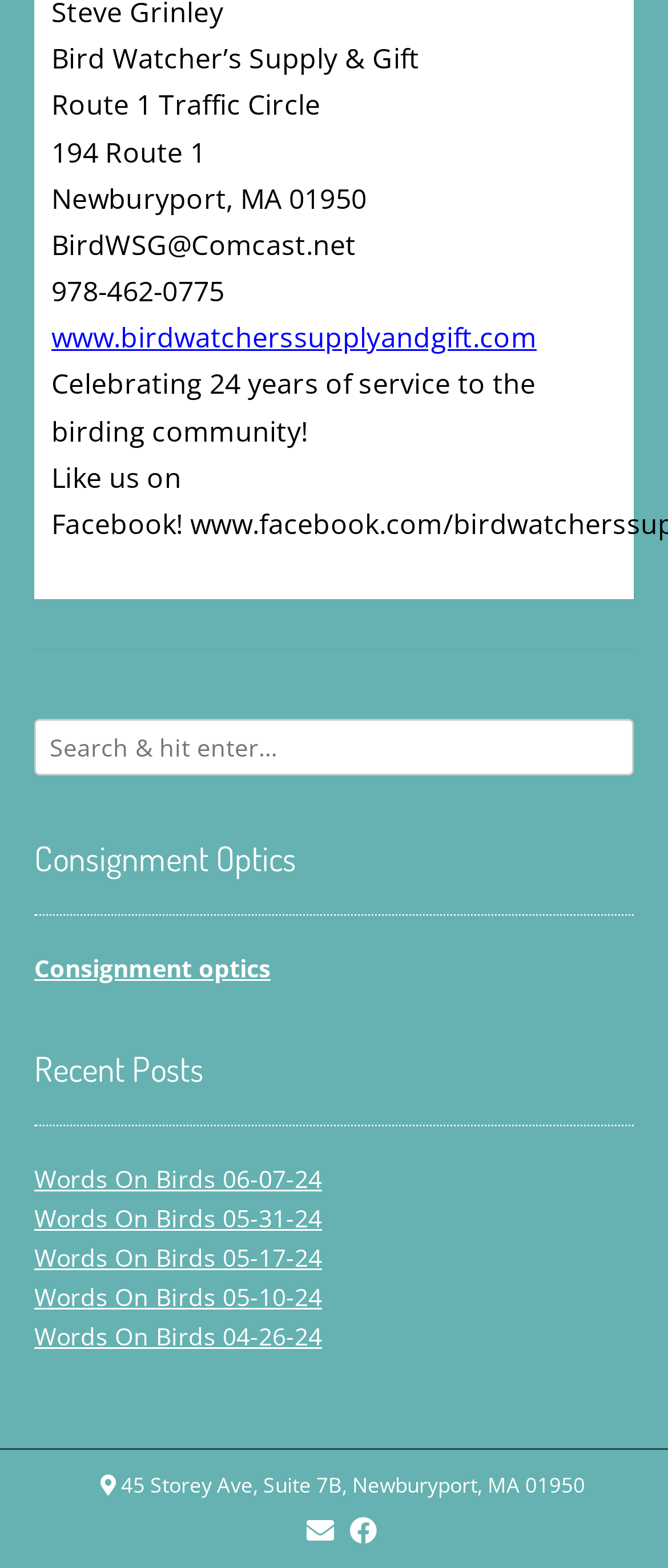Please find and report the bounding box coordinates of the element to click in order to perform the following action: "Access Wildgame innovations manual". The coordinates should be expressed as four float numbers between 0 and 1, in the format [left, top, right, bottom].

None